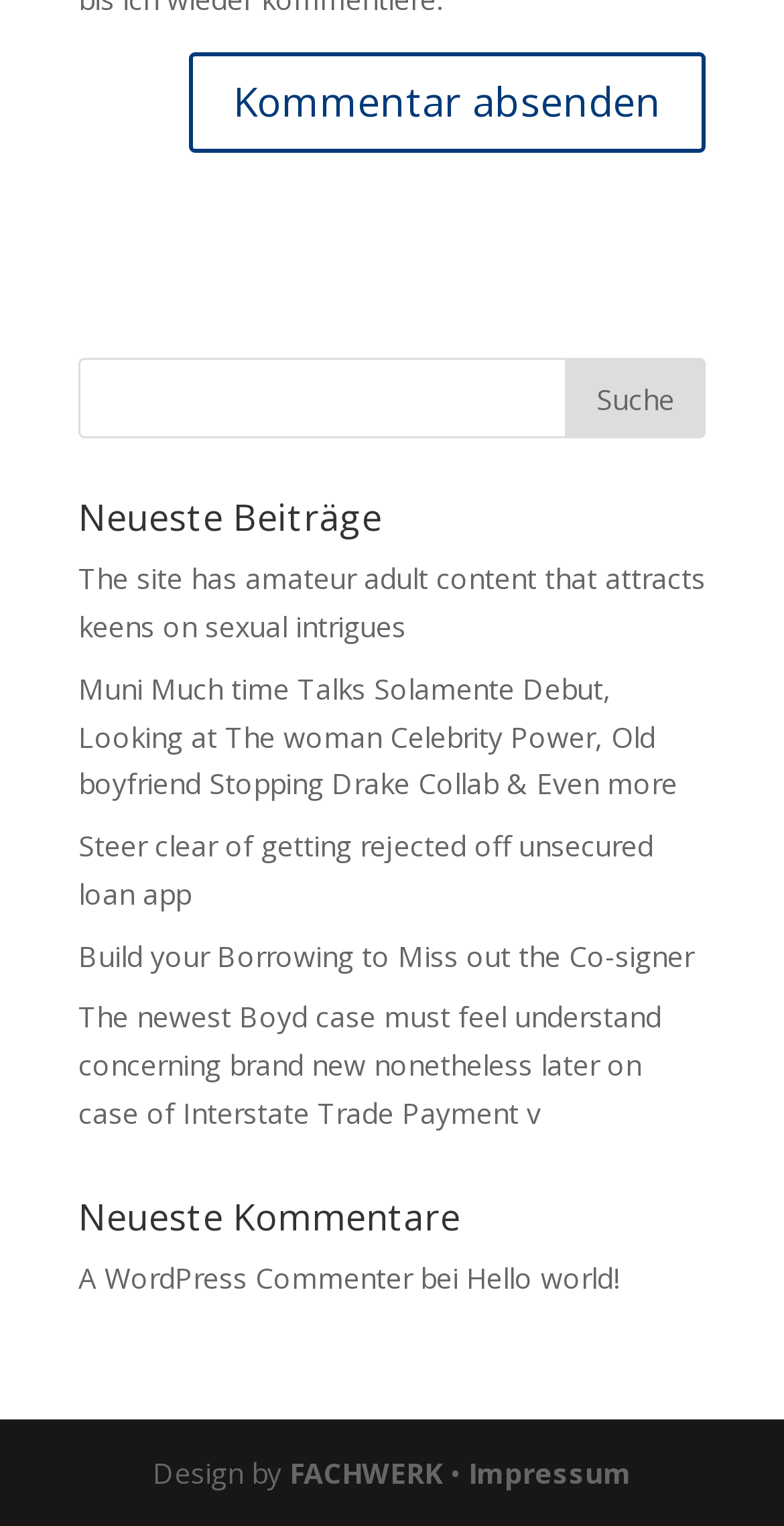Carefully examine the image and provide an in-depth answer to the question: Who designed the website?

The static text 'Design by' is followed by a link to 'FACHWERK', suggesting that FACHWERK is the design company or individual responsible for creating the website.